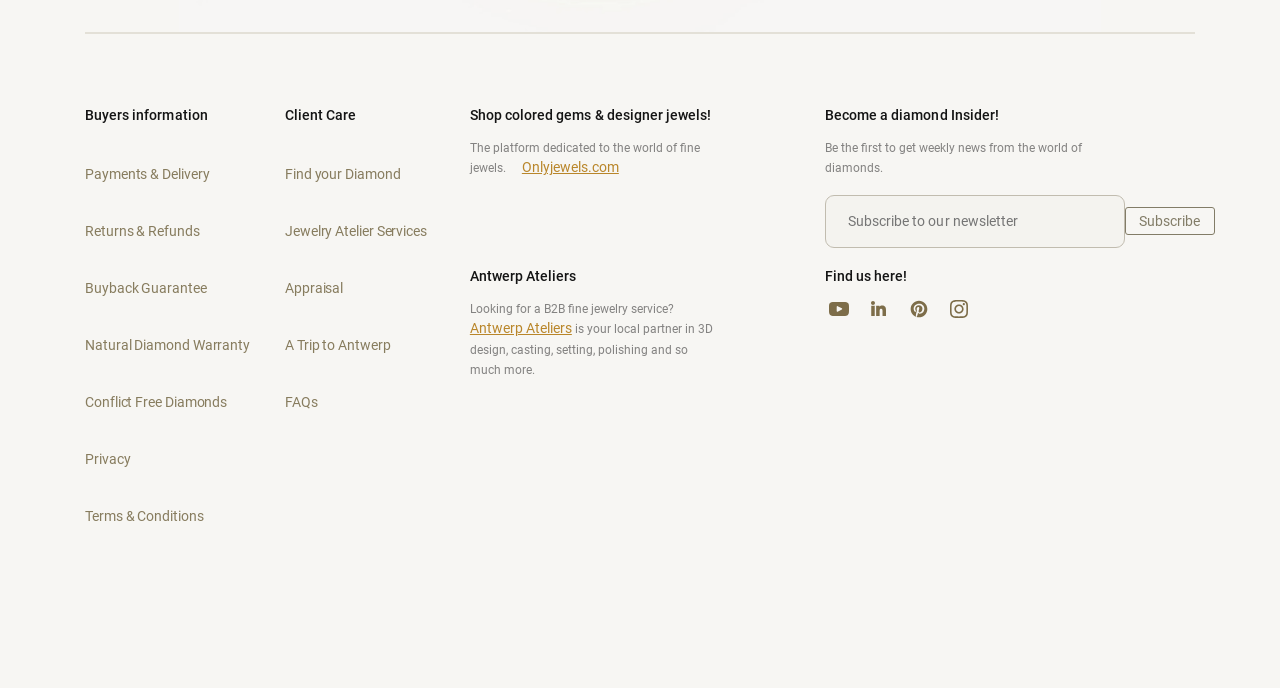Identify the bounding box coordinates of the element that should be clicked to fulfill this task: "Click on Payments & Delivery". The coordinates should be provided as four float numbers between 0 and 1, i.e., [left, top, right, bottom].

[0.066, 0.241, 0.164, 0.265]